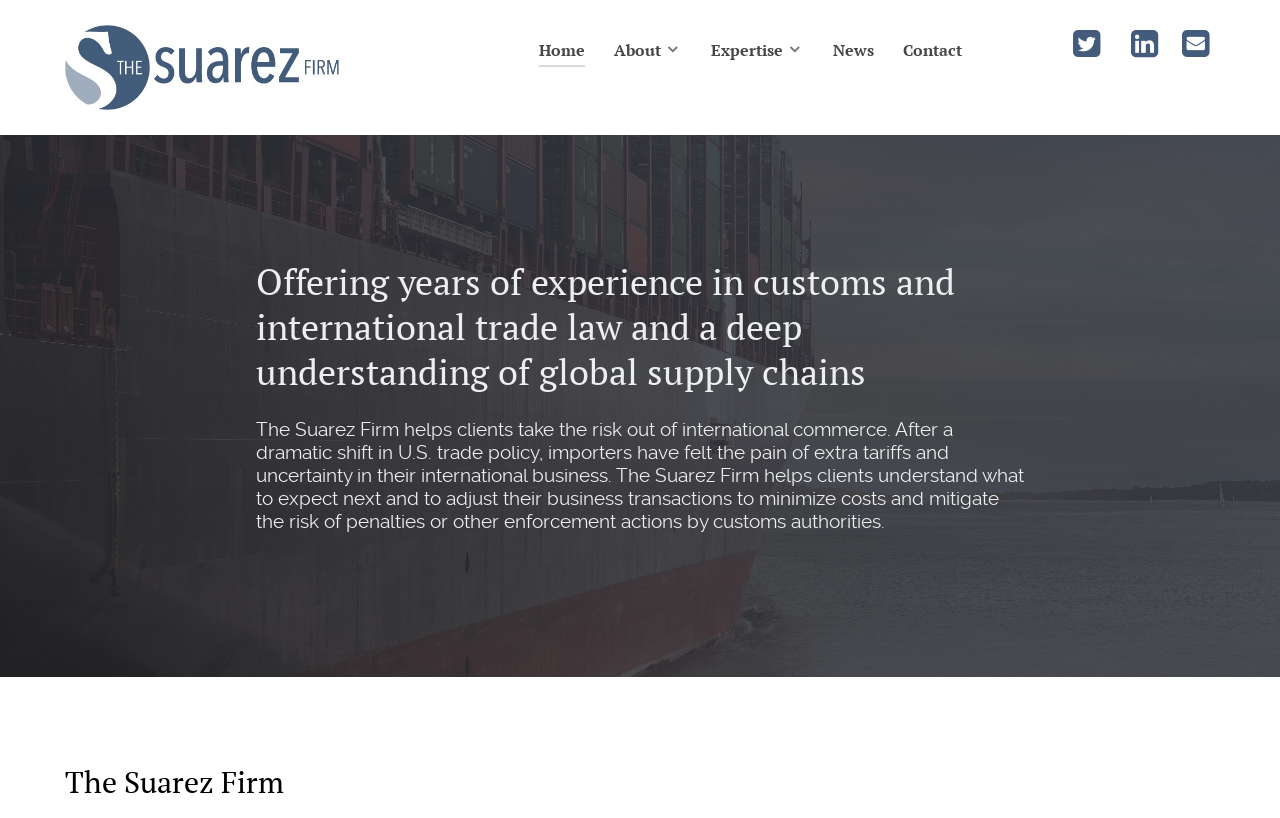What is the current situation in international commerce?
Answer the question based on the image using a single word or a brief phrase.

Uncertainty and extra tariffs